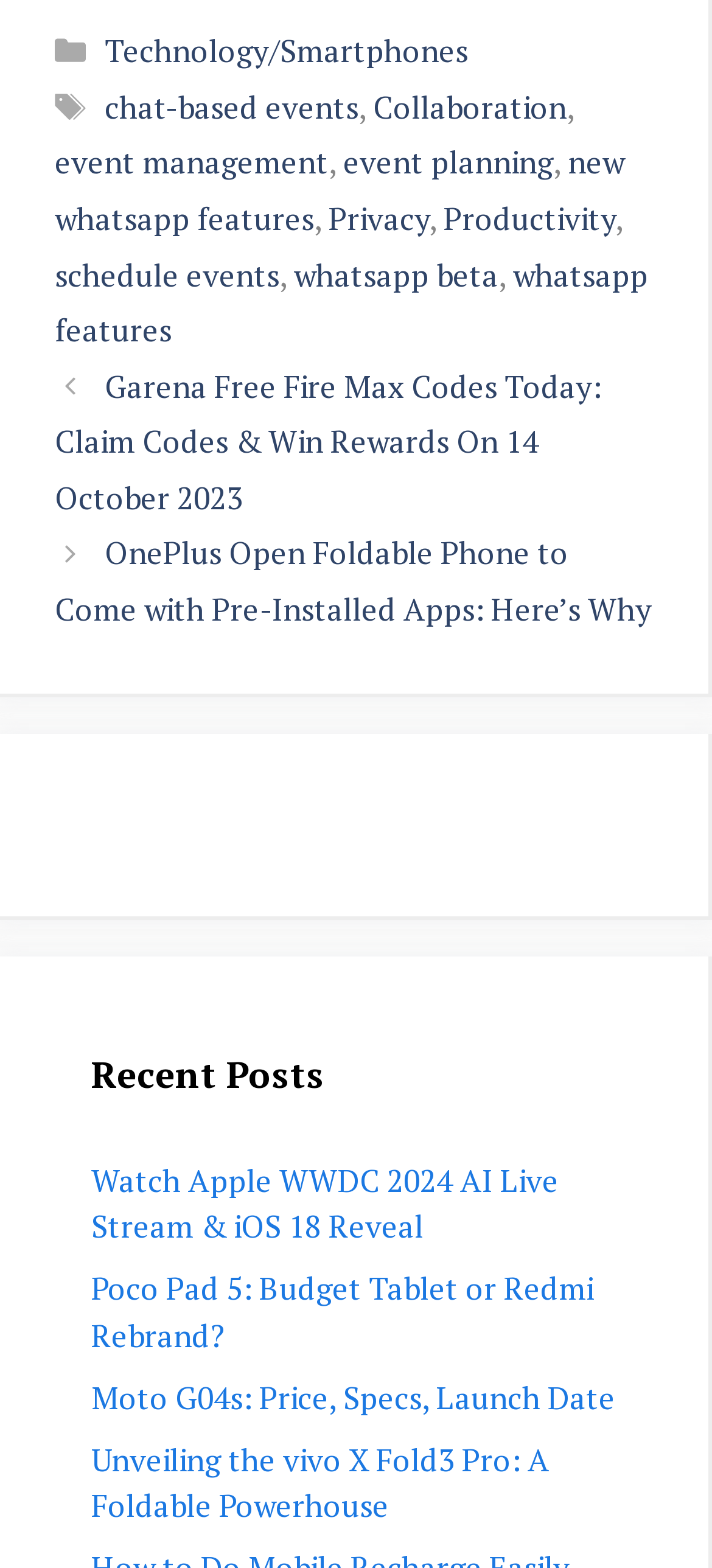What is the last tag listed in the footer section?
Refer to the image and provide a one-word or short phrase answer.

whatsapp features